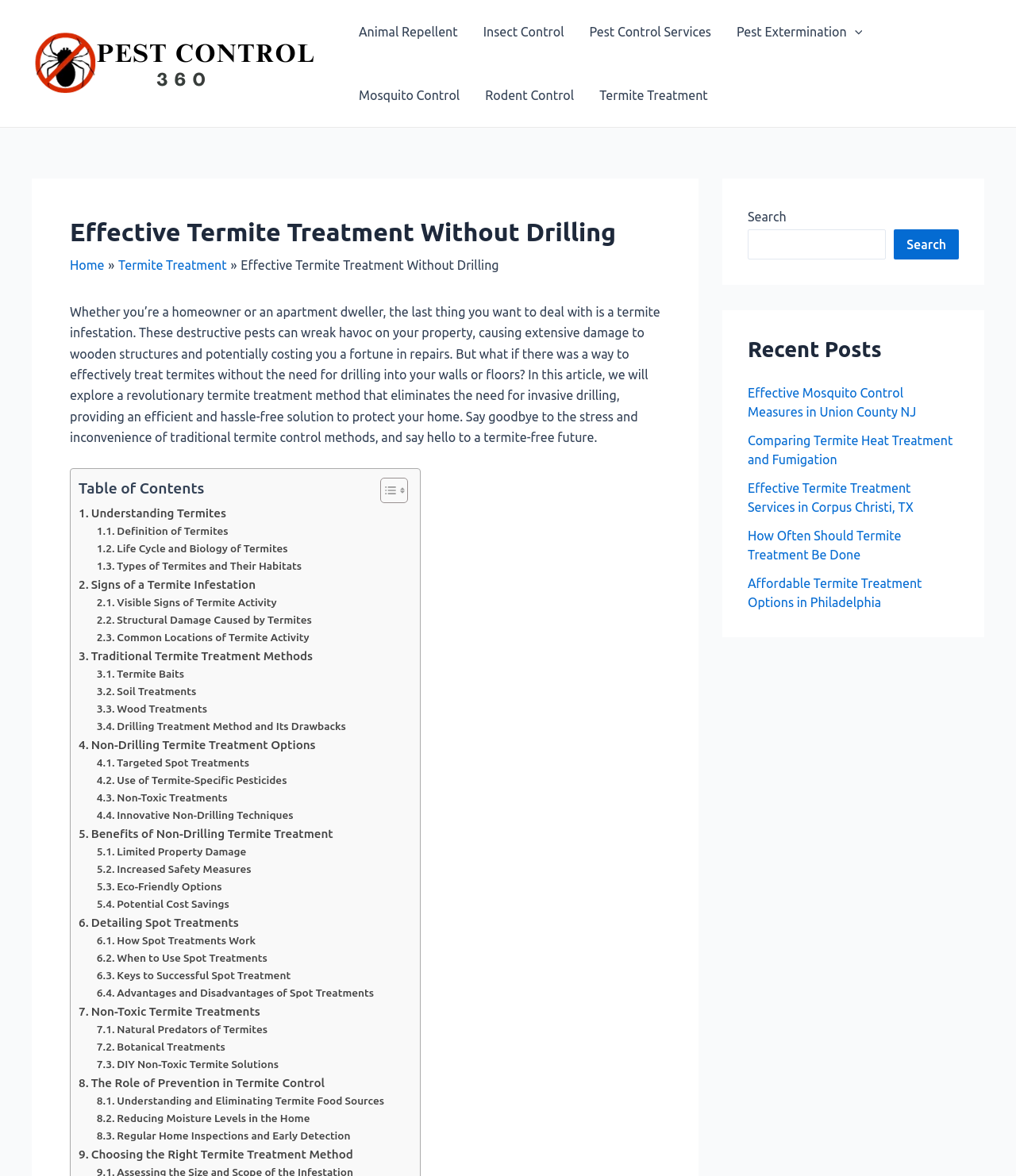Identify and generate the primary title of the webpage.

Effective Termite Treatment Without Drilling